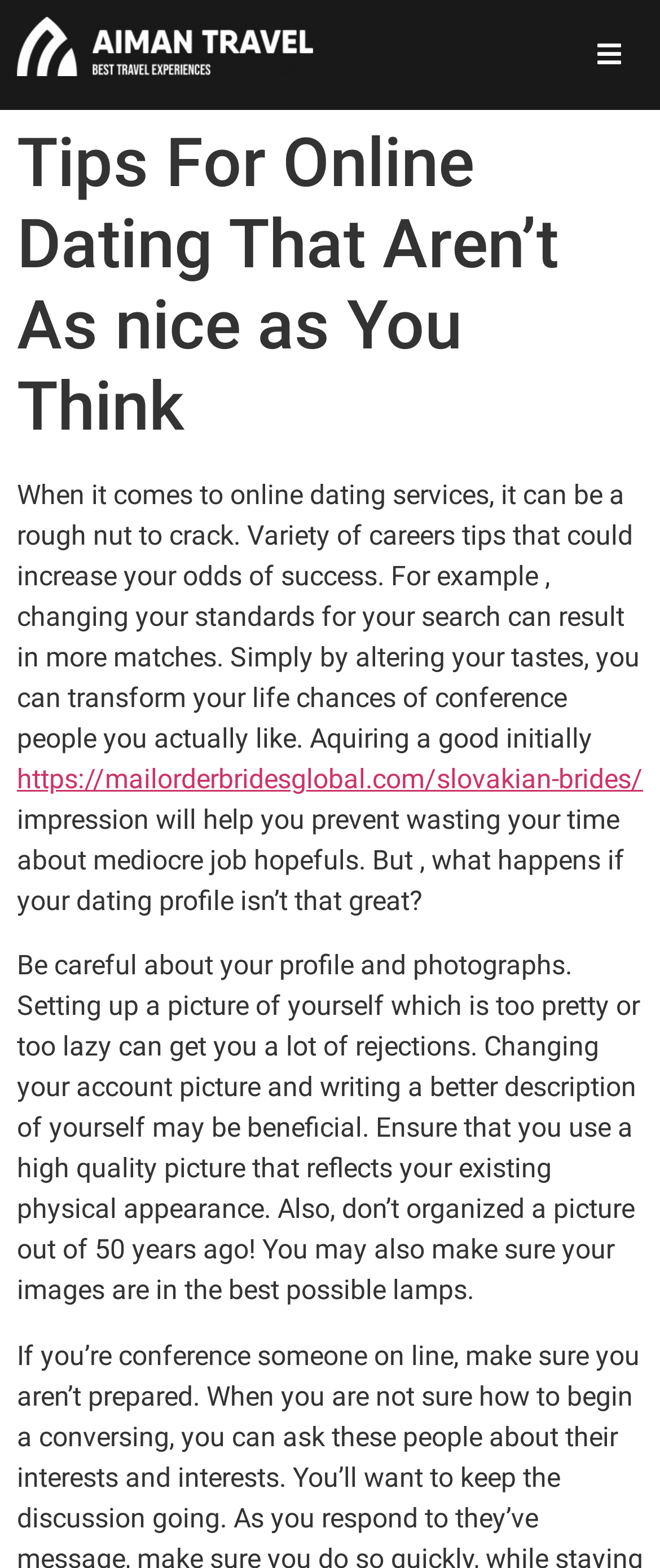Identify the bounding box coordinates for the region to click in order to carry out this instruction: "Click the 'Daftar' button". Provide the coordinates using four float numbers between 0 and 1, formatted as [left, top, right, bottom].

[0.051, 0.513, 0.949, 0.557]